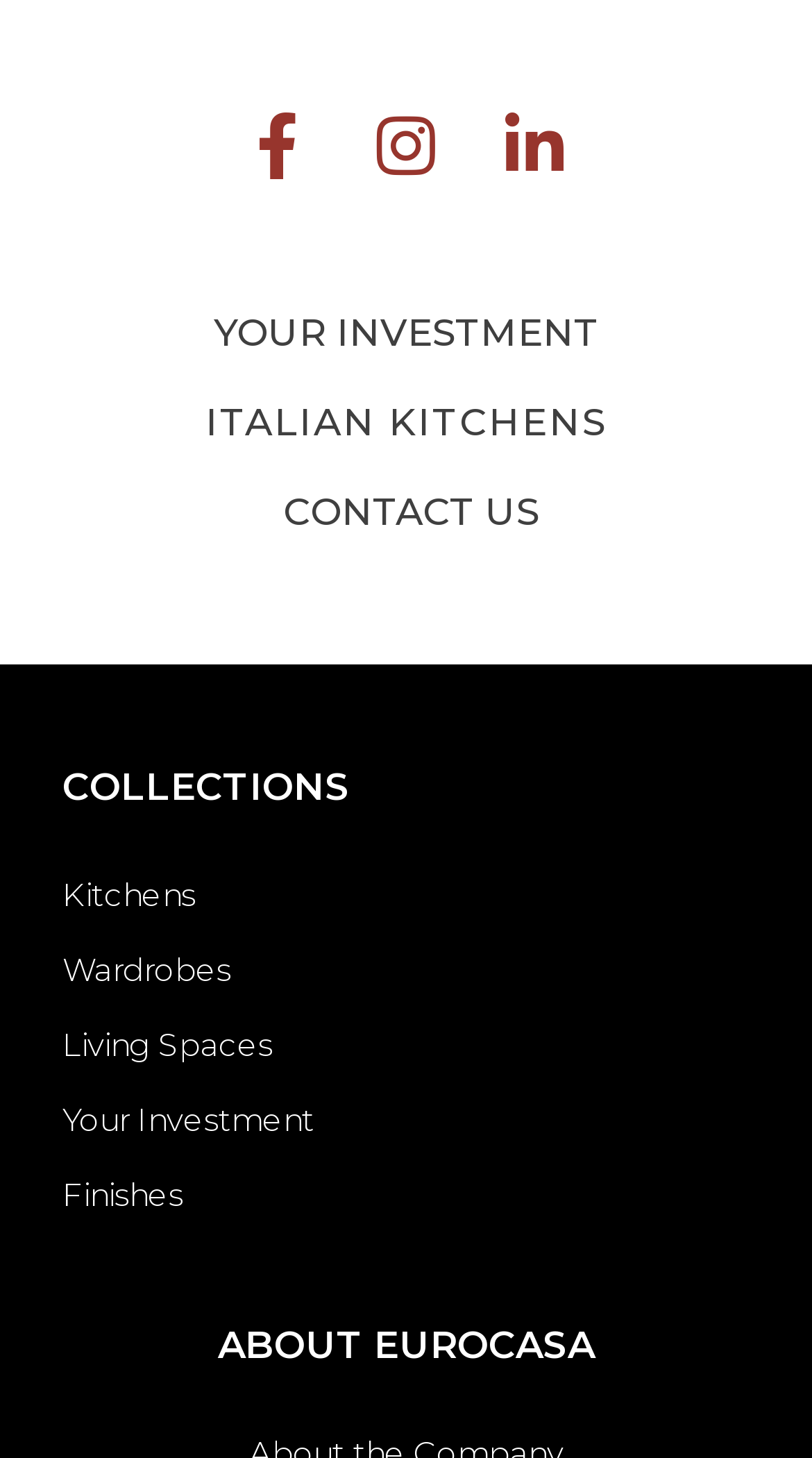Identify the bounding box for the UI element that is described as follows: "Kitchens".

[0.077, 0.595, 0.474, 0.633]